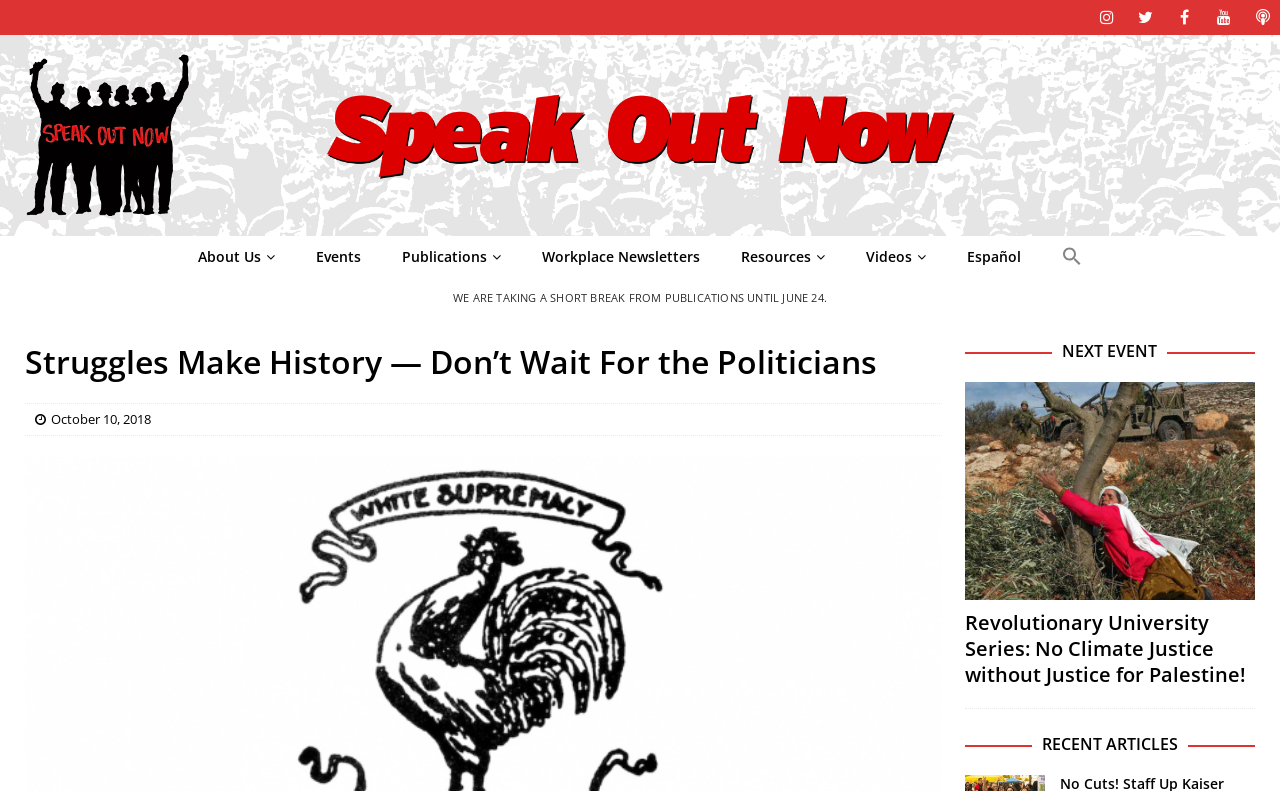Respond to the question with just a single word or phrase: 
What is the topic of the next event?

Revolutionary University Series